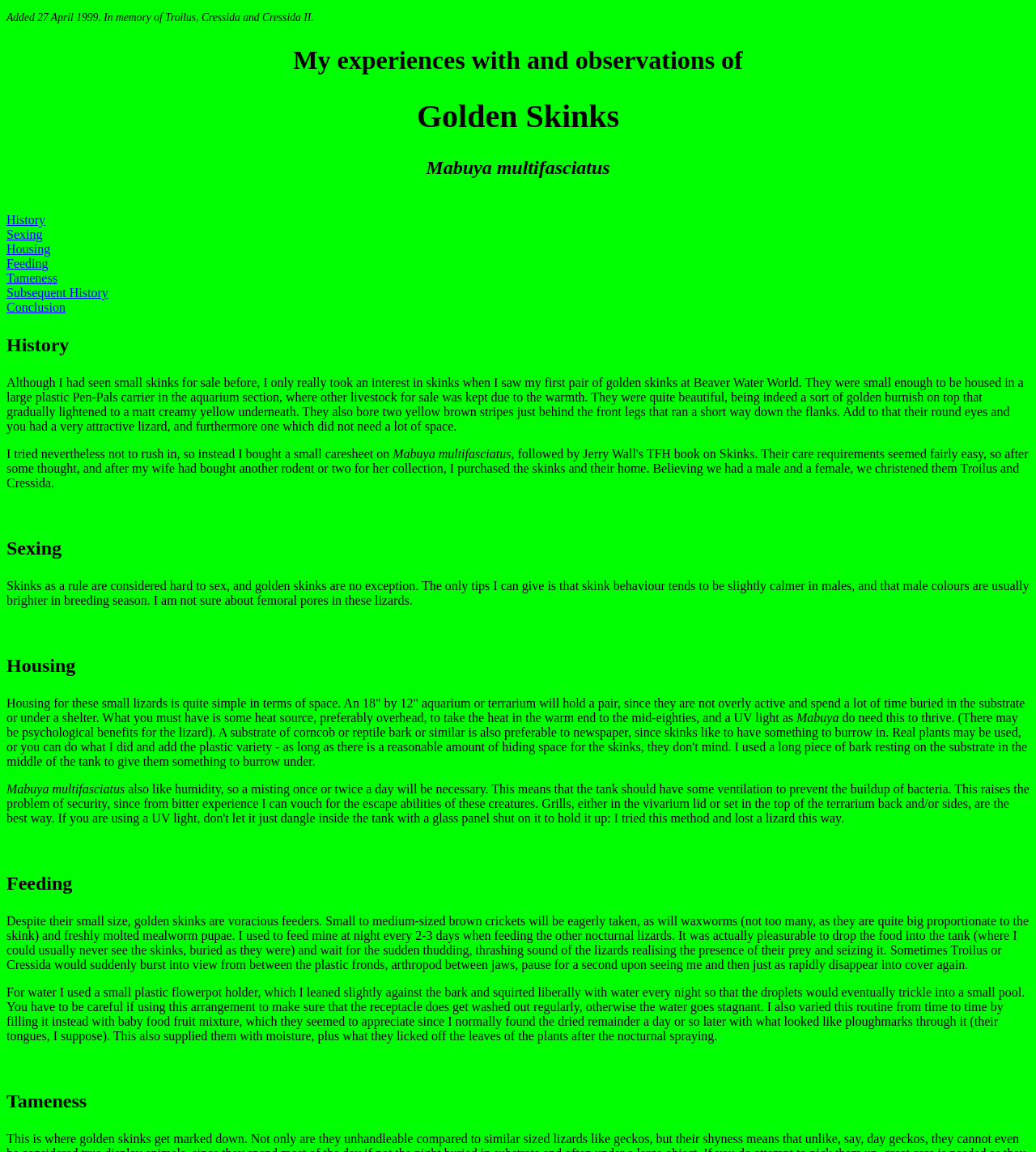What is the author's experience with?
Based on the image, answer the question in a detailed manner.

The author's experience with Golden Skinks is the main topic of the webpage, as indicated by the heading 'My experiences with and observations of Golden Skinks' and the various sections that follow, including 'History', 'Sexing', 'Housing', 'Feeding', and 'Tameness'.